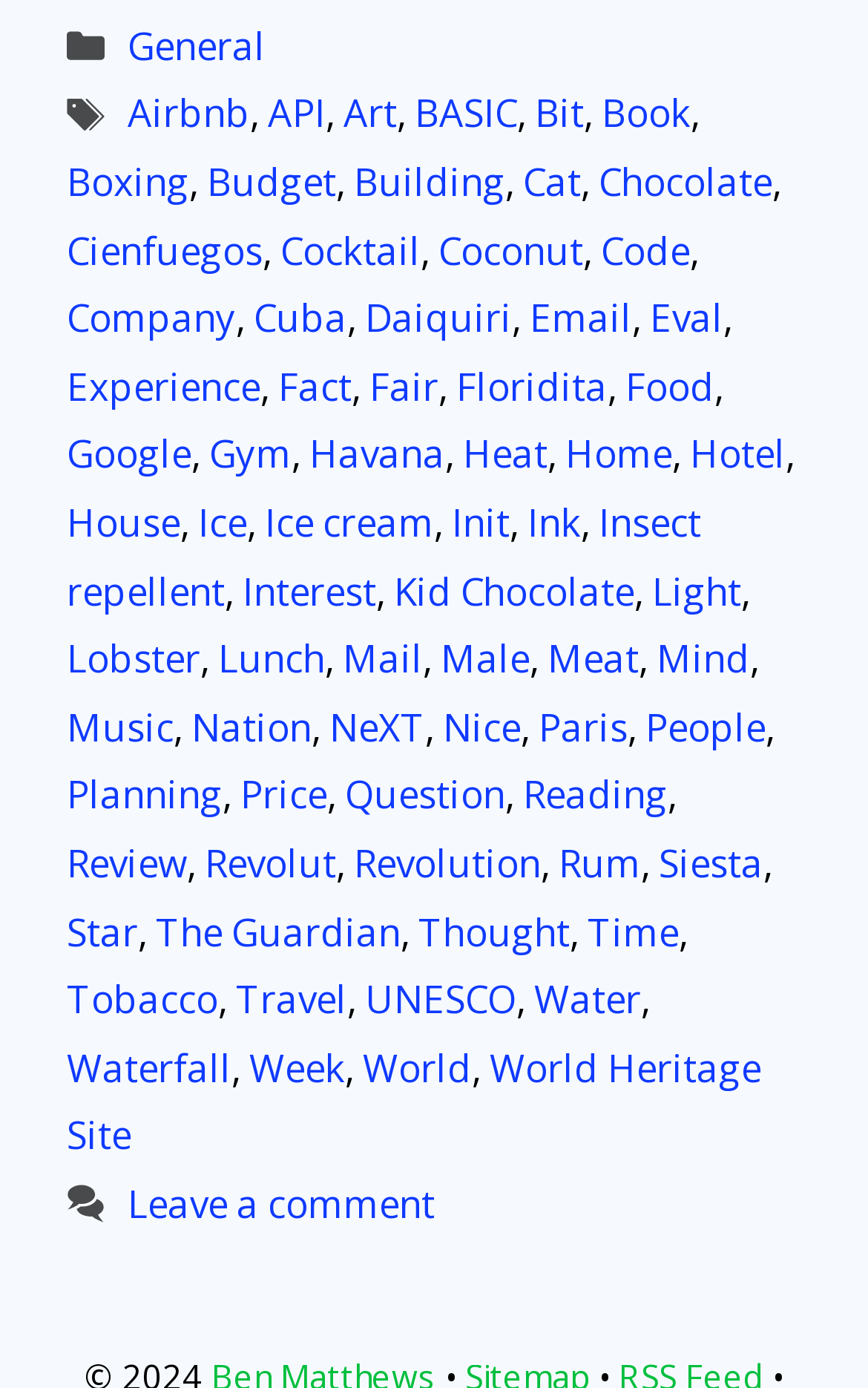Locate the bounding box coordinates of the region to be clicked to comply with the following instruction: "Click on the 'General' category". The coordinates must be four float numbers between 0 and 1, in the form [left, top, right, bottom].

[0.147, 0.014, 0.306, 0.051]